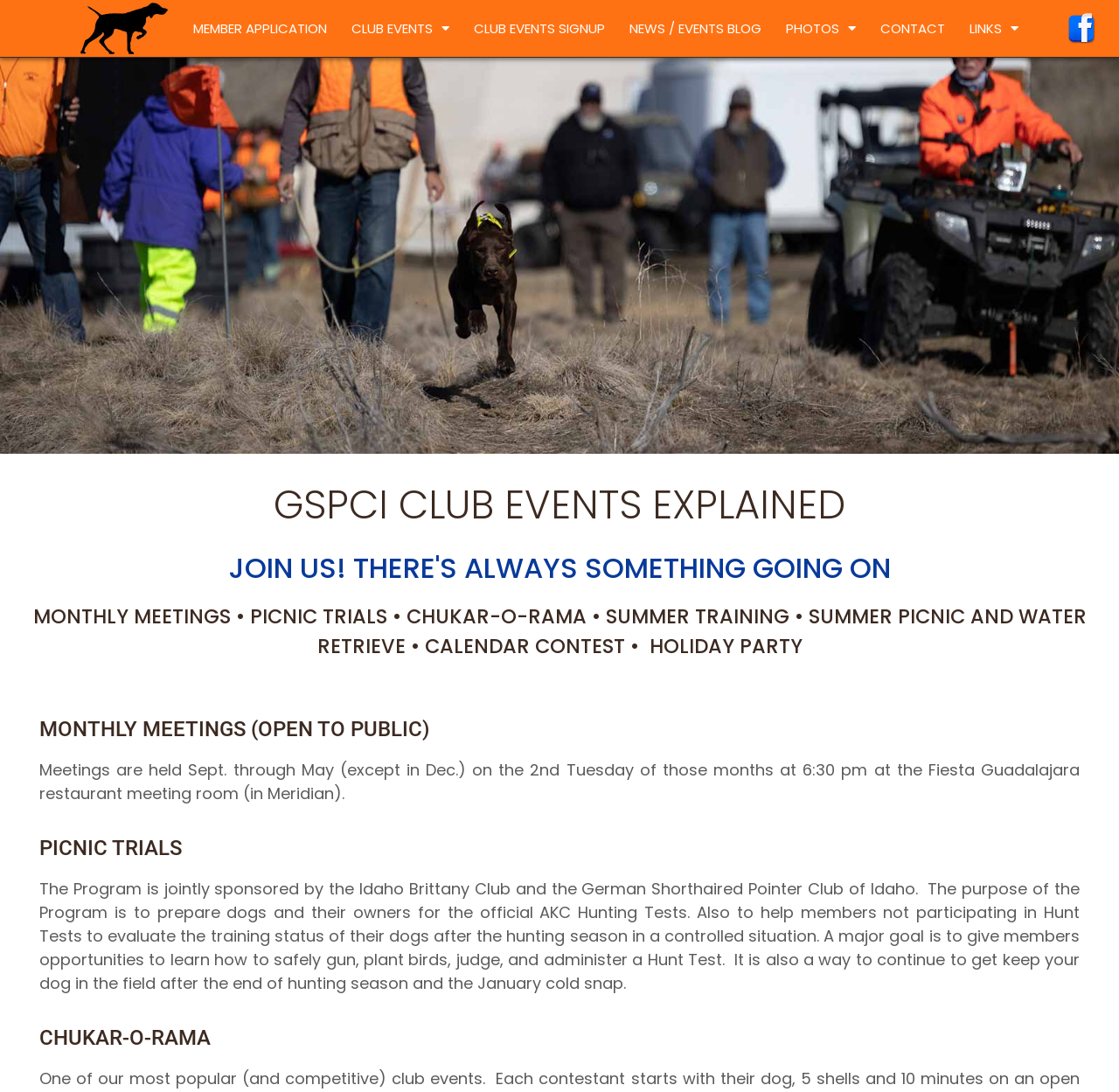Provide the text content of the webpage's main heading.

GSPCI CLUB EVENTS EXPLAINED